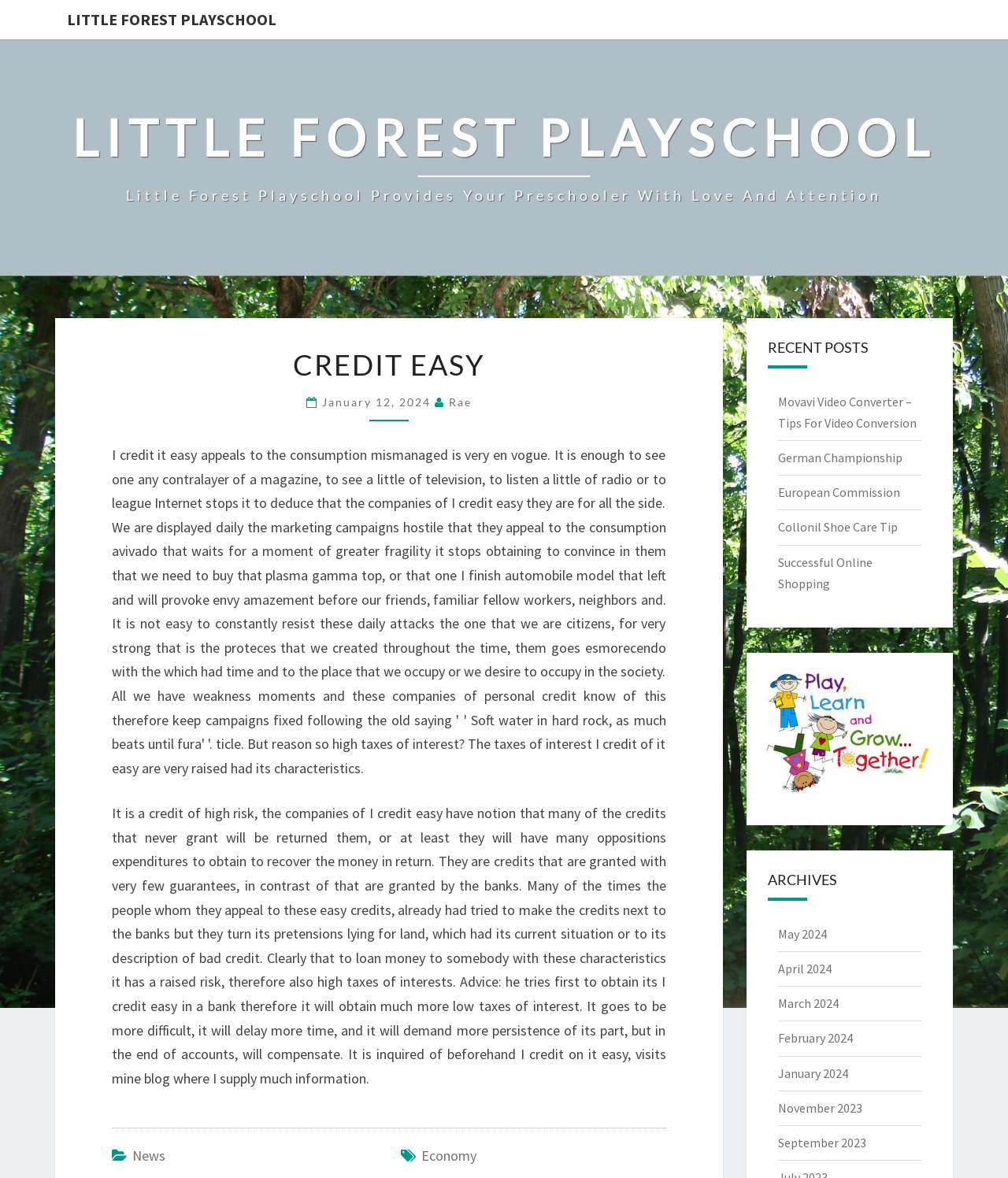How many recent posts are listed?
Look at the screenshot and give a one-word or phrase answer.

5